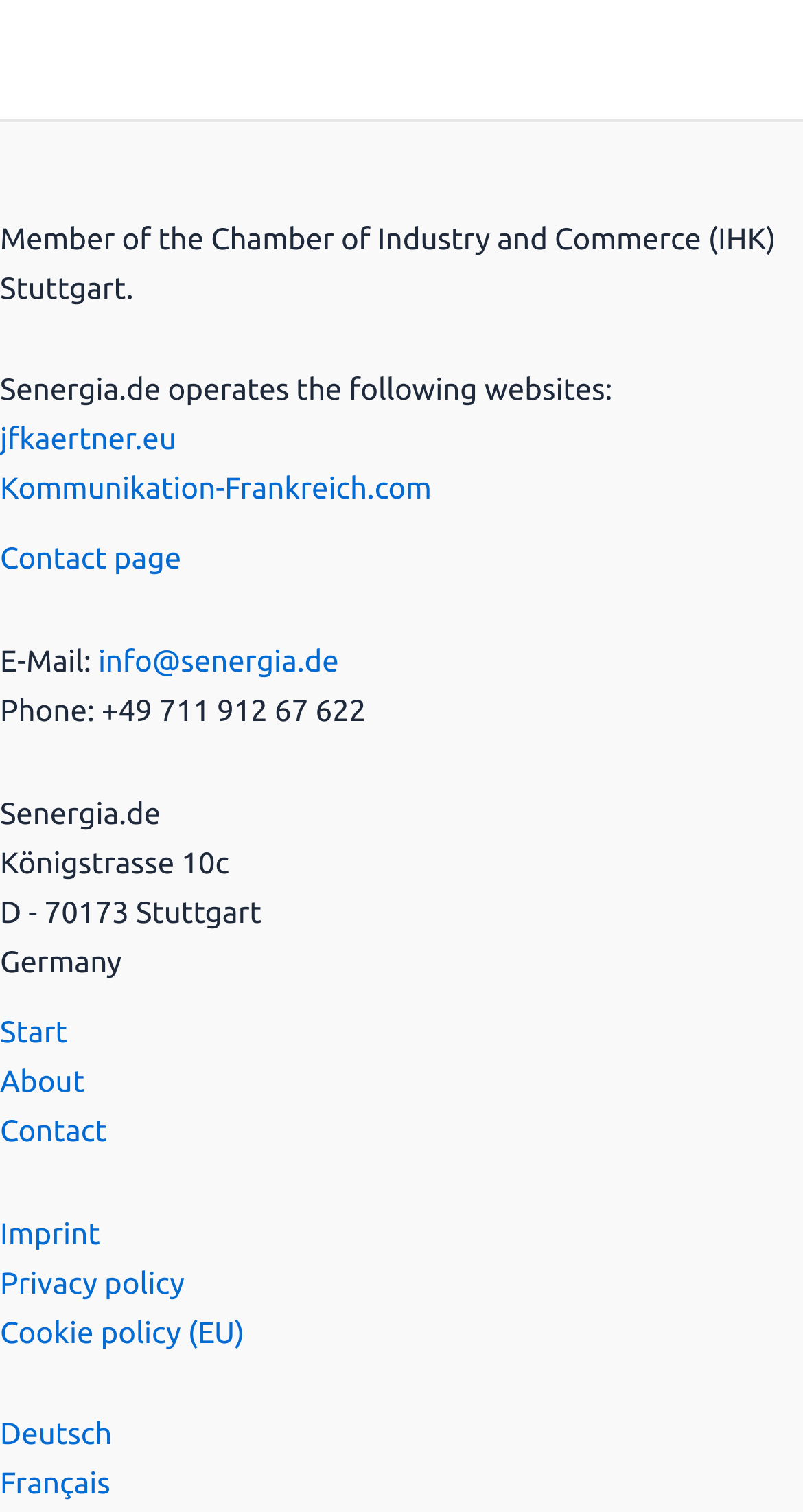From the screenshot, find the bounding box of the UI element matching this description: "Kommunikation-Frankreich.com". Supply the bounding box coordinates in the form [left, top, right, bottom], each a float between 0 and 1.

[0.0, 0.311, 0.538, 0.334]